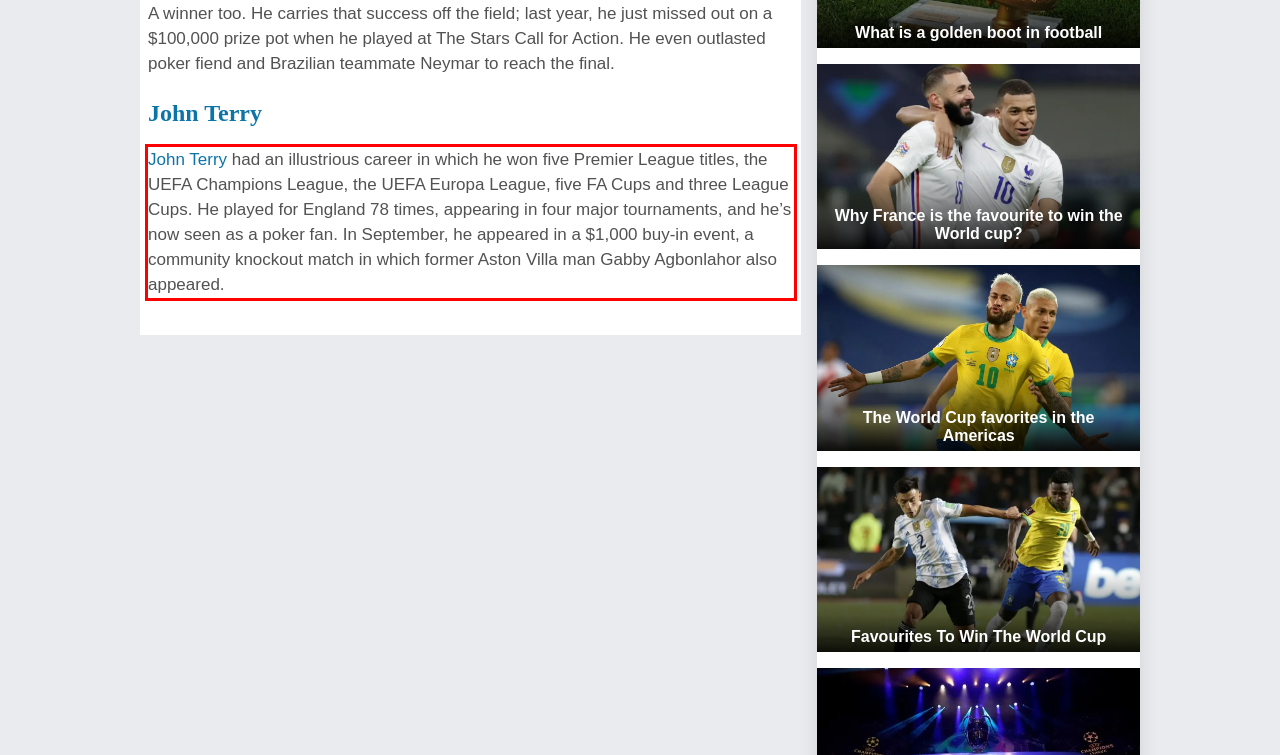With the given screenshot of a webpage, locate the red rectangle bounding box and extract the text content using OCR.

John Terry had an illustrious career in which he won five Premier League titles, the UEFA Champions League, the UEFA Europa League, five FA Cups and three League Cups. He played for England 78 times, appearing in four major tournaments, and he’s now seen as a poker fan. In September, he appeared in a $1,000 buy-in event, a community knockout match in which former Aston Villa man Gabby Agbonlahor also appeared.